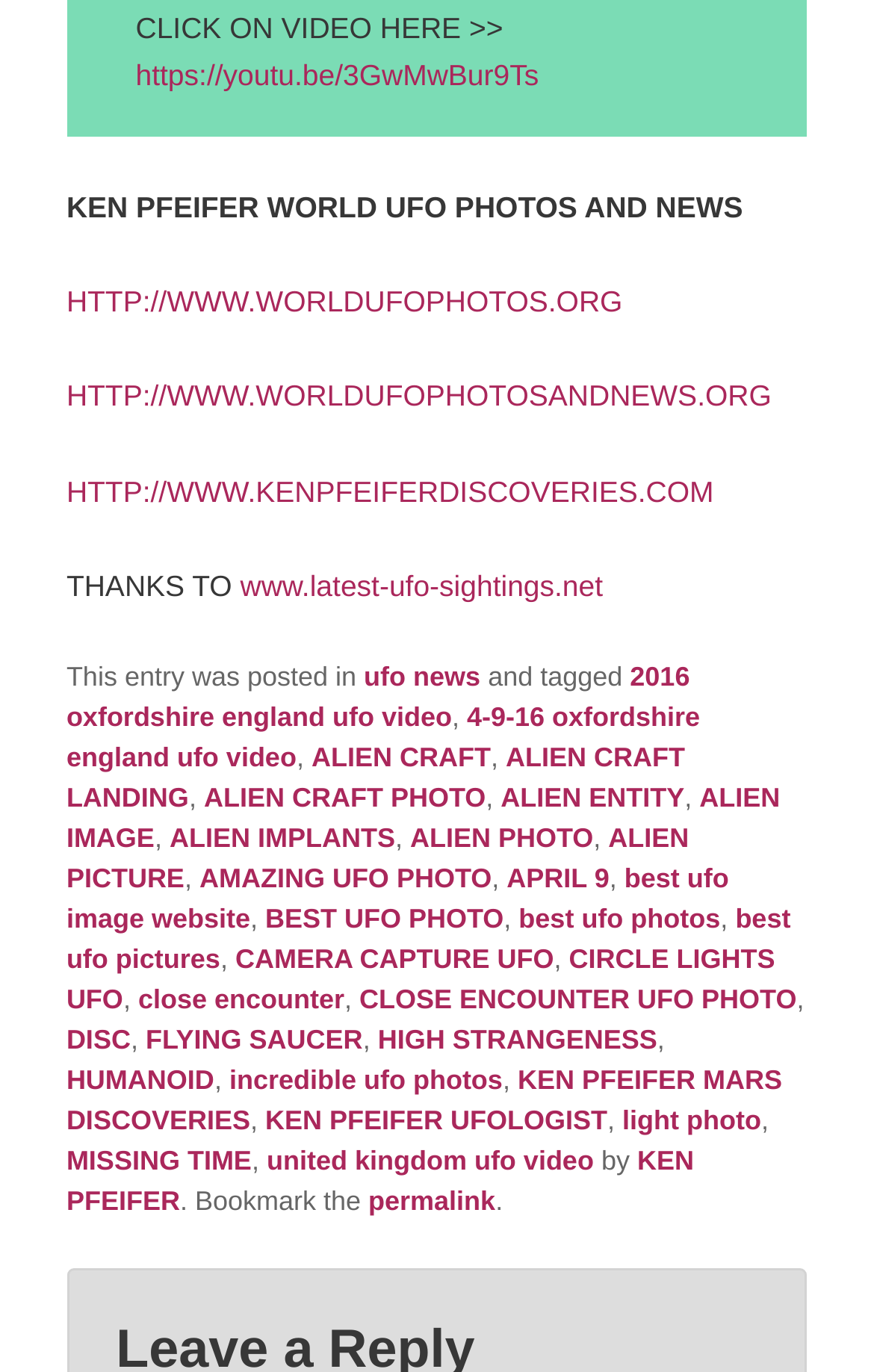Please identify the bounding box coordinates of the element I should click to complete this instruction: 'Explore the ALIEN CRAFT LANDING category'. The coordinates should be given as four float numbers between 0 and 1, like this: [left, top, right, bottom].

[0.076, 0.541, 0.784, 0.593]